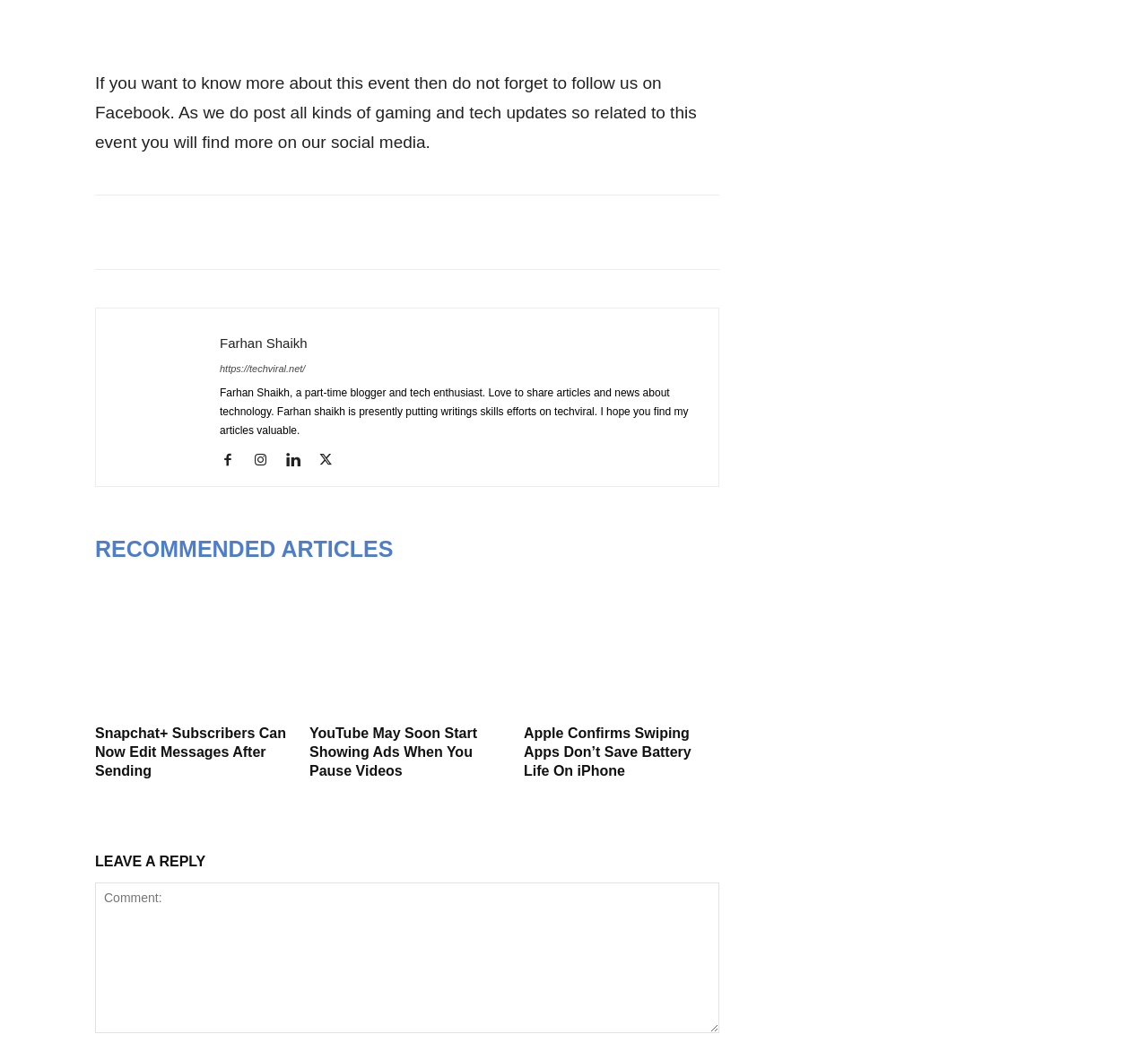What is the name of the blogger?
Please answer the question with as much detail as possible using the screenshot.

The name of the blogger can be found in the footer section of the webpage, where it is mentioned as 'Farhan Shaikh, a part-time blogger and tech enthusiast.'